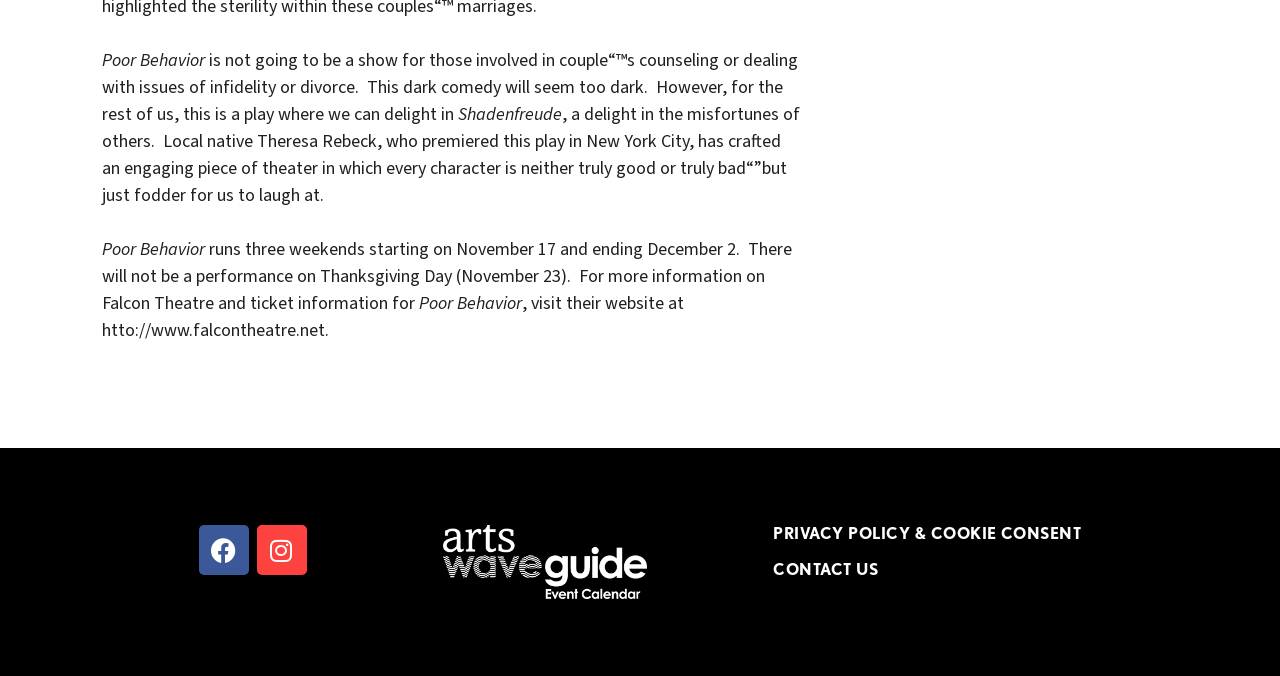Refer to the element description Cultural & Heritage Centre and identify the corresponding bounding box in the screenshot. Format the coordinates as (top-left x, top-left y, bottom-right x, bottom-right y) with values in the range of 0 to 1.

None